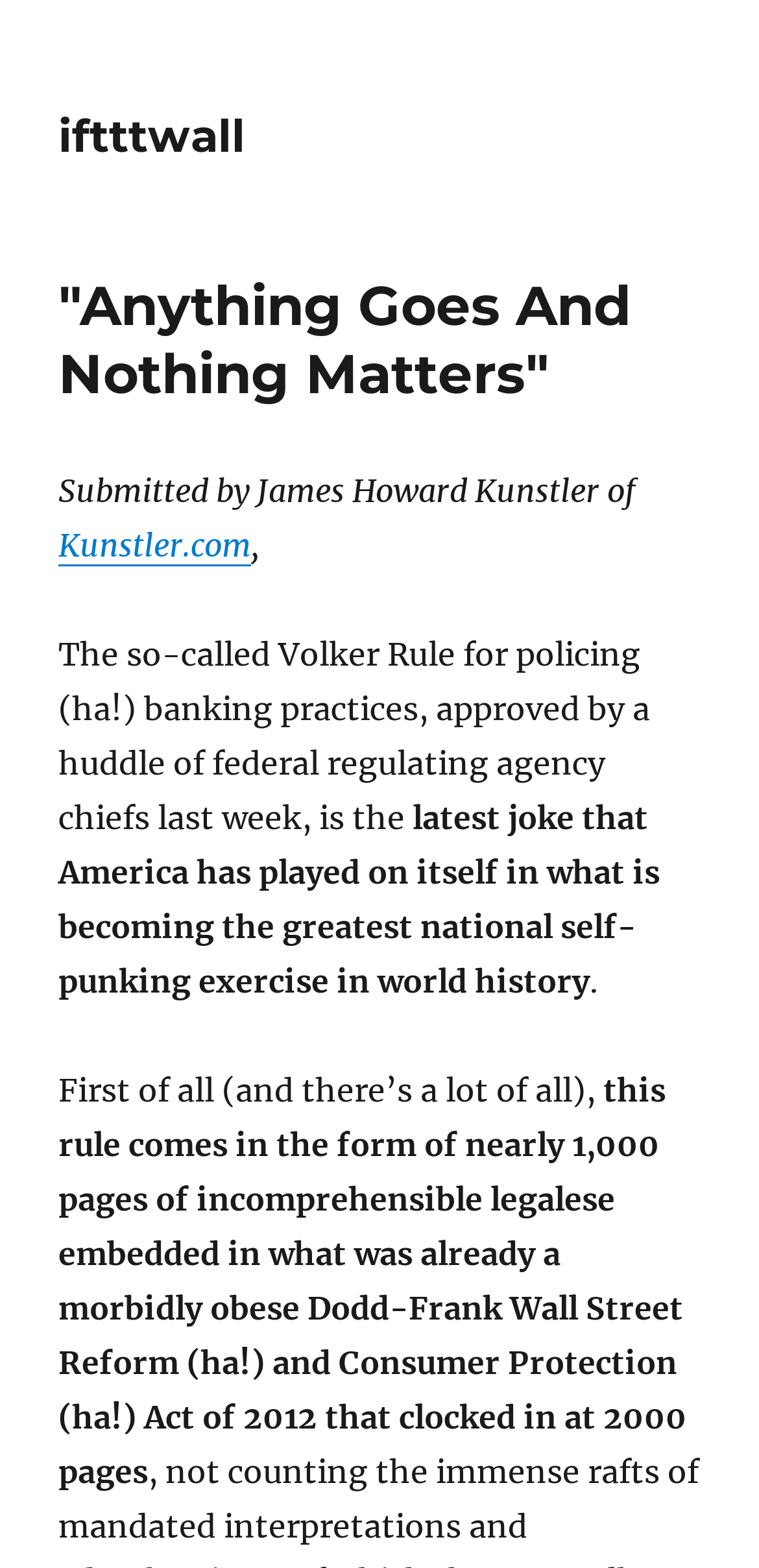What is the author's name?
Please provide a detailed answer to the question.

The author's name can be found in the text 'Submitted by James Howard Kunstler of Kunstler.com'. The name is mentioned as the submitter of the content.